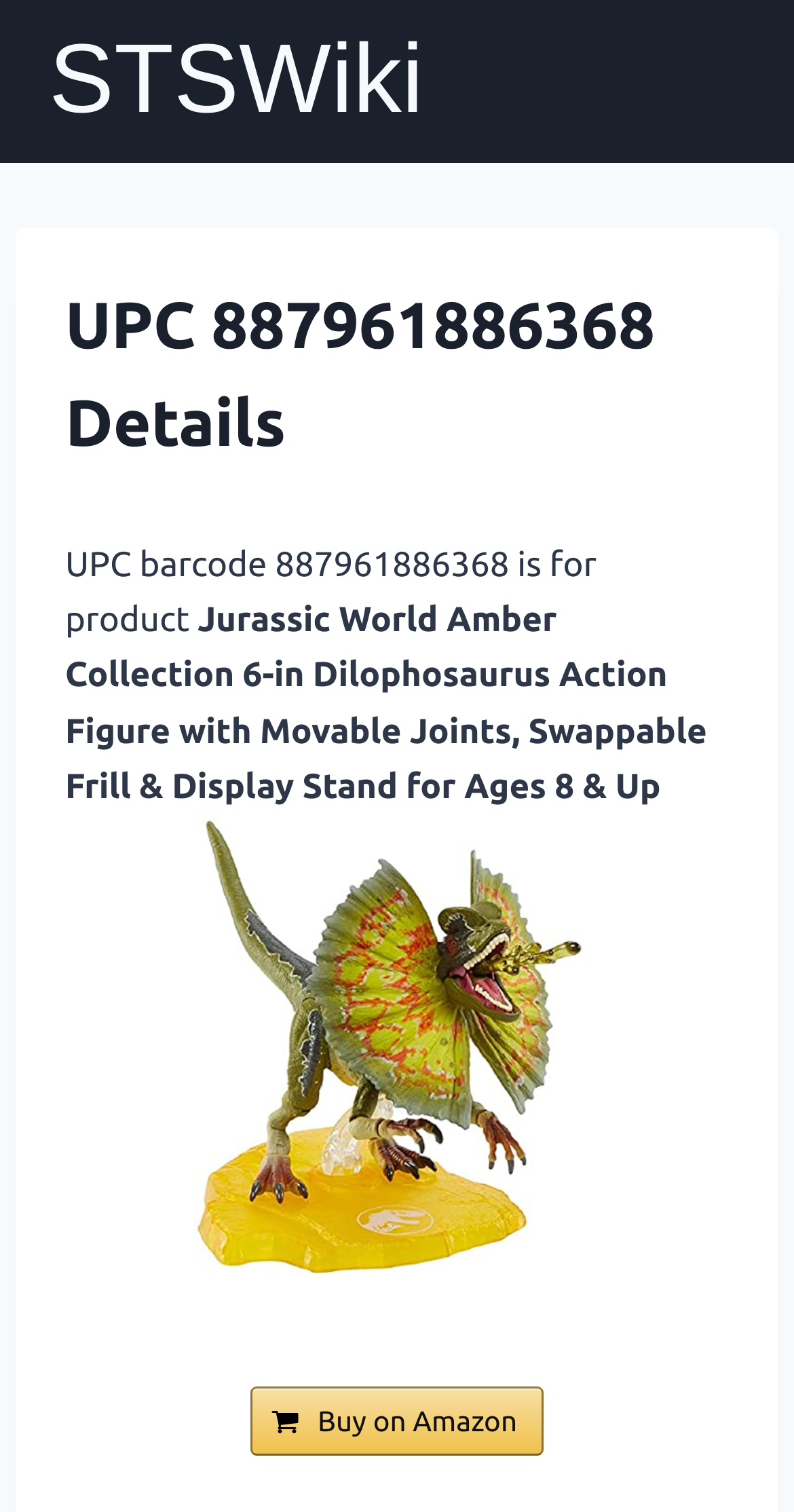Find the bounding box of the UI element described as follows: "Buy on Amazon".

[0.315, 0.917, 0.685, 0.963]